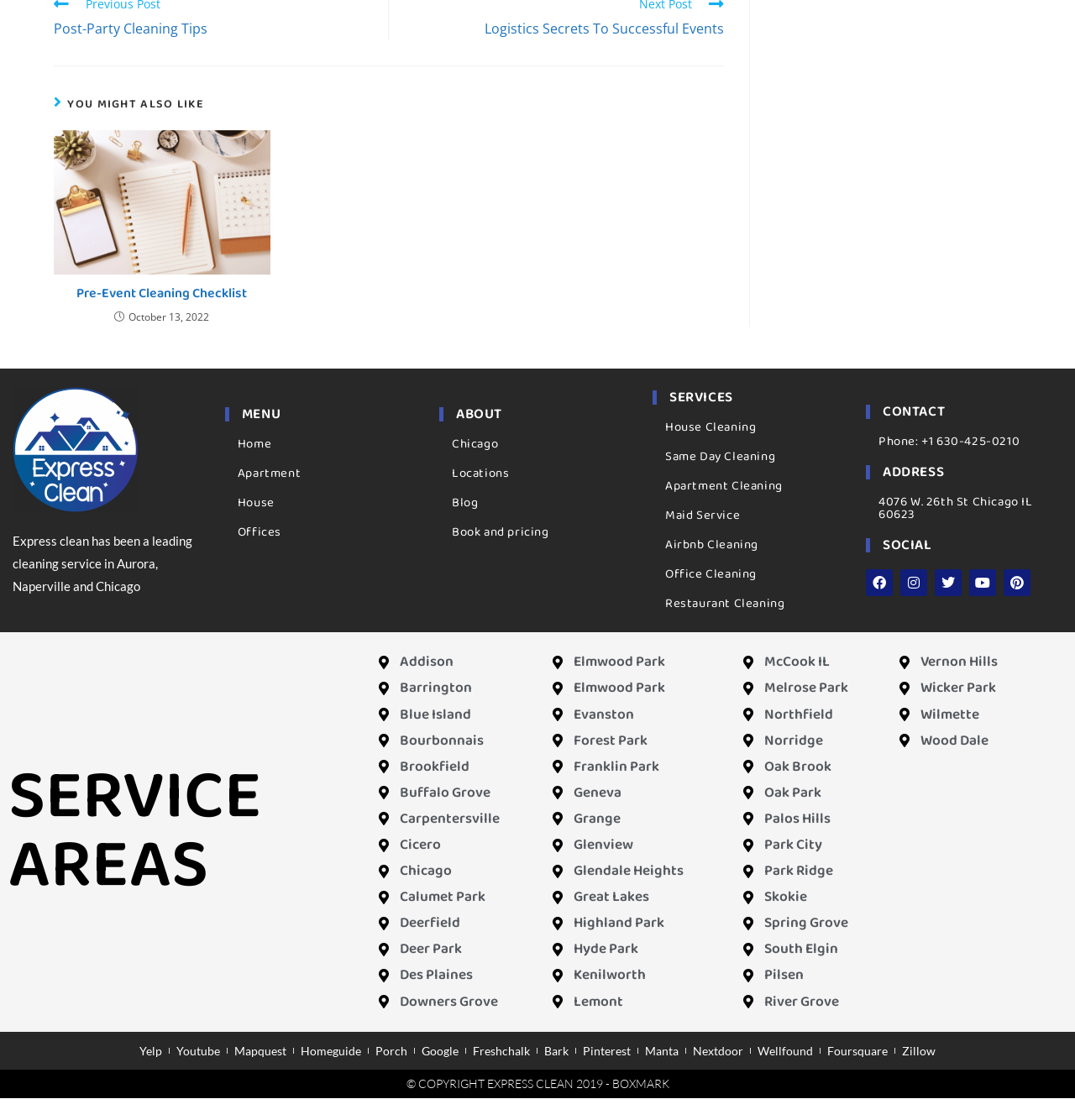Determine the bounding box coordinates of the clickable element to achieve the following action: 'Click on the 'Previous Post' link'. Provide the coordinates as four float values between 0 and 1, formatted as [left, top, right, bottom].

[0.05, 0.002, 0.345, 0.042]